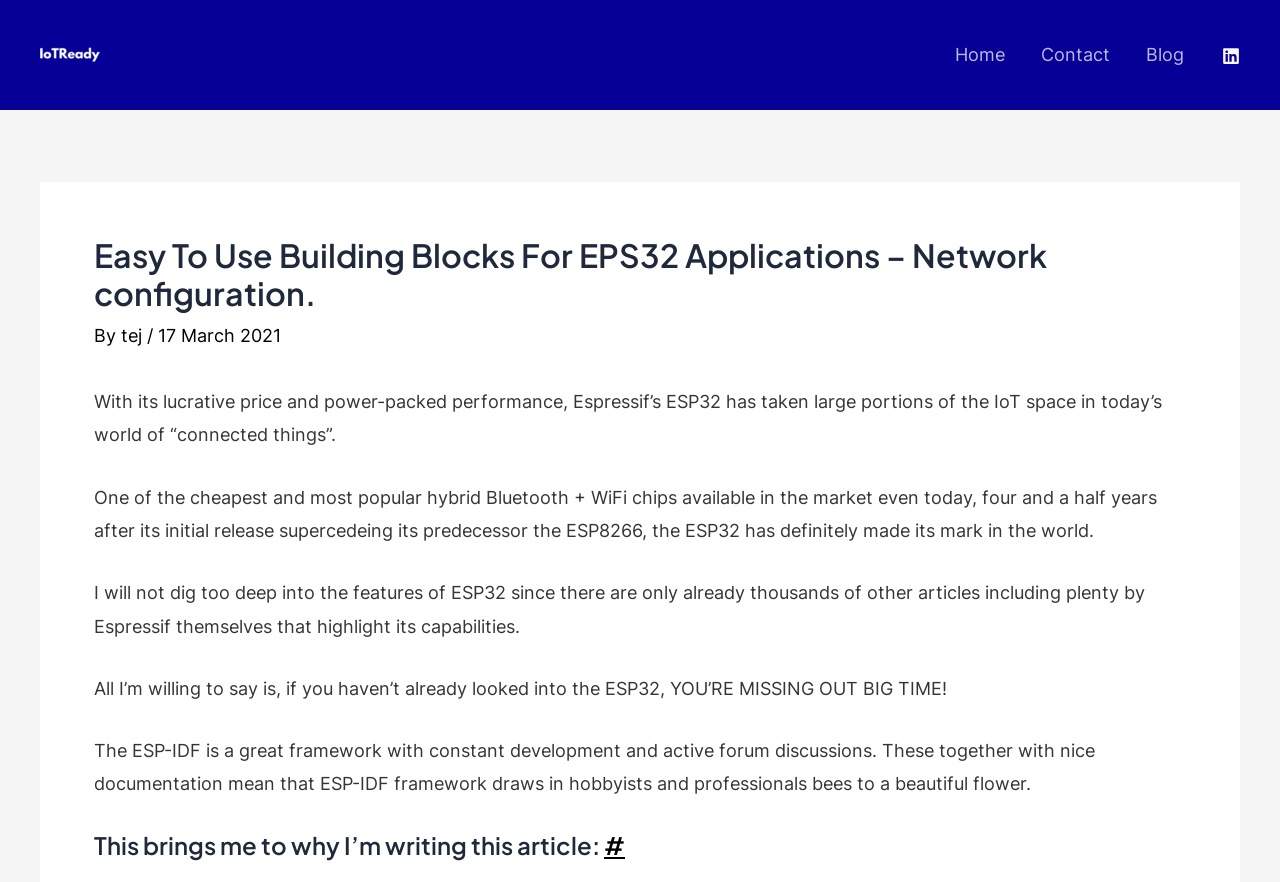Identify the bounding box coordinates for the UI element described by the following text: "Contact". Provide the coordinates as four float numbers between 0 and 1, in the format [left, top, right, bottom].

[0.799, 0.0, 0.881, 0.125]